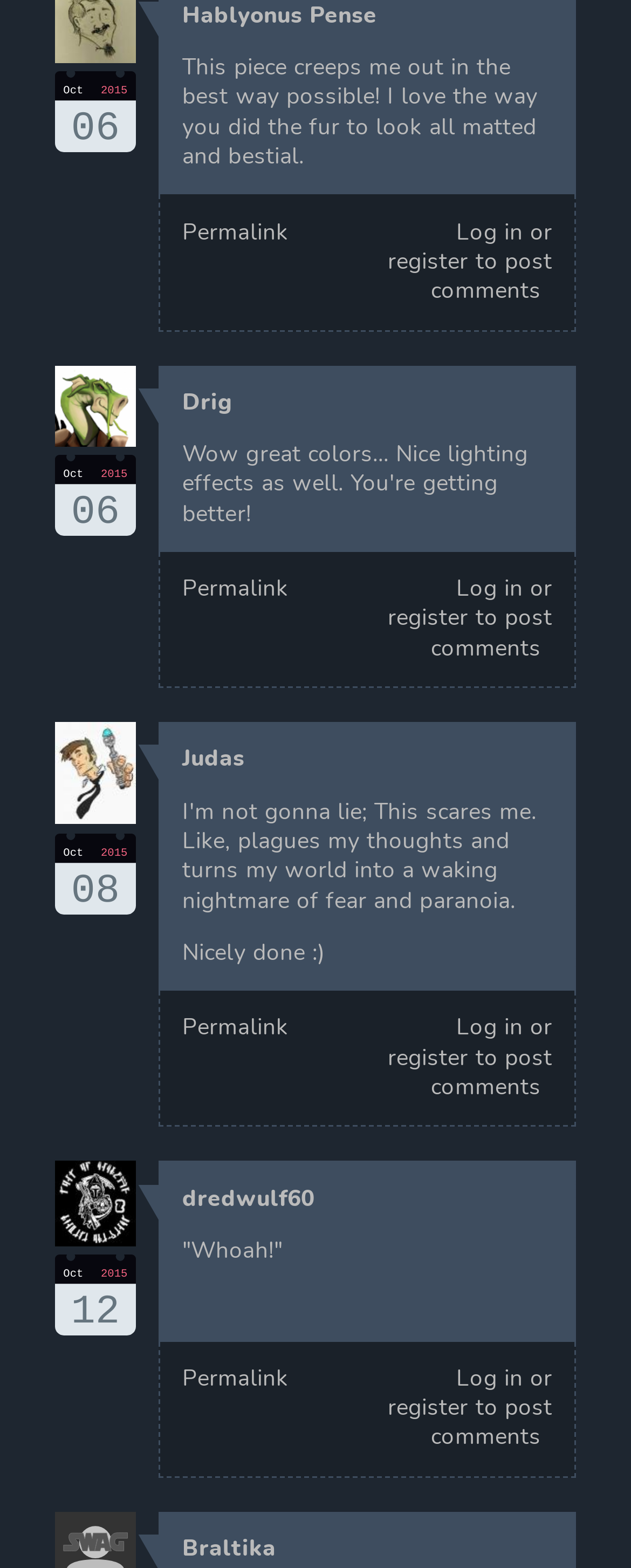Please provide the bounding box coordinates for the element that needs to be clicked to perform the following instruction: "Click the 'Log in' link". The coordinates should be given as four float numbers between 0 and 1, i.e., [left, top, right, bottom].

[0.723, 0.138, 0.829, 0.157]